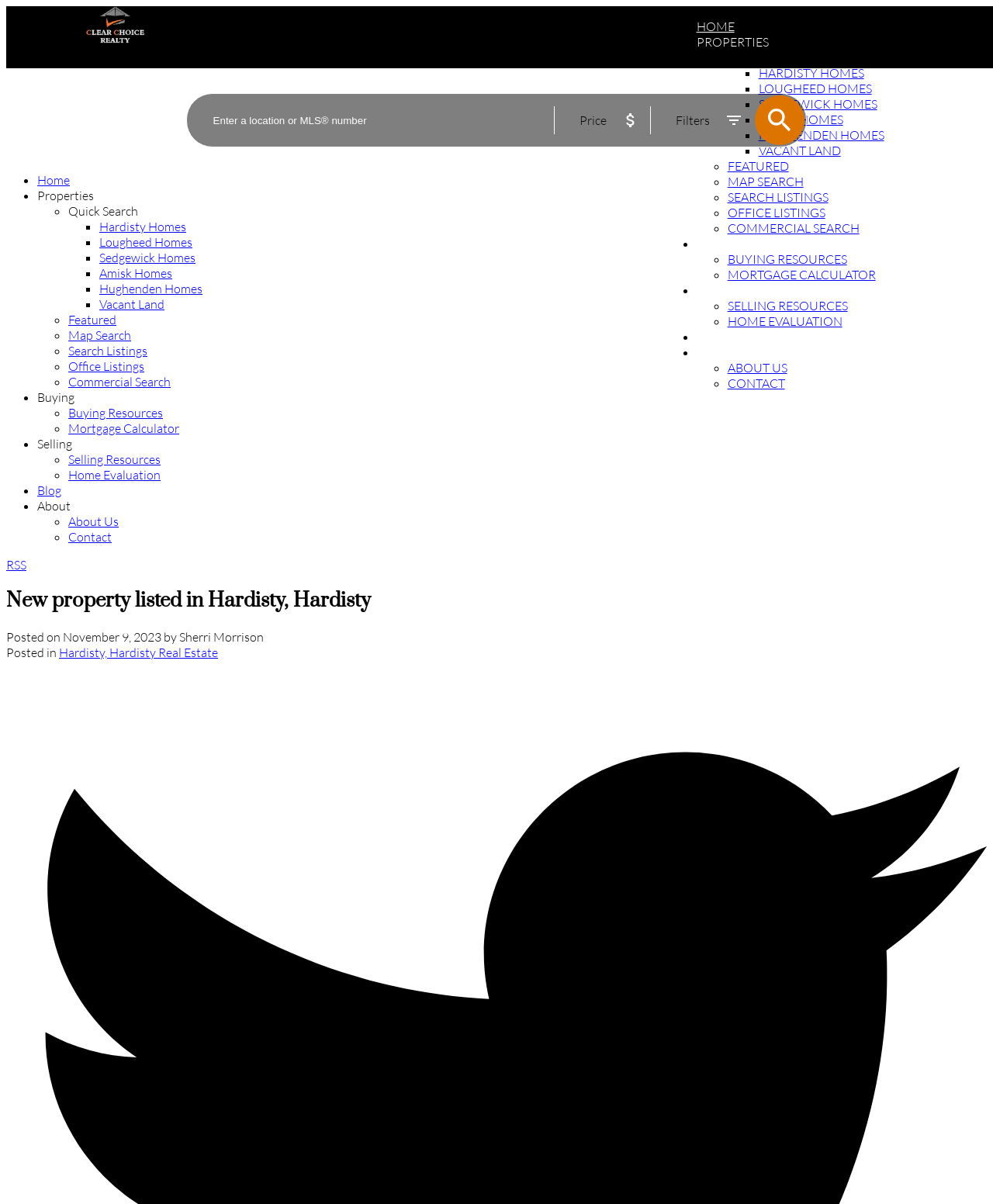Using the provided element description "Buying Resources Mortgage Calculator", determine the bounding box coordinates of the UI element.

[0.038, 0.336, 0.994, 0.362]